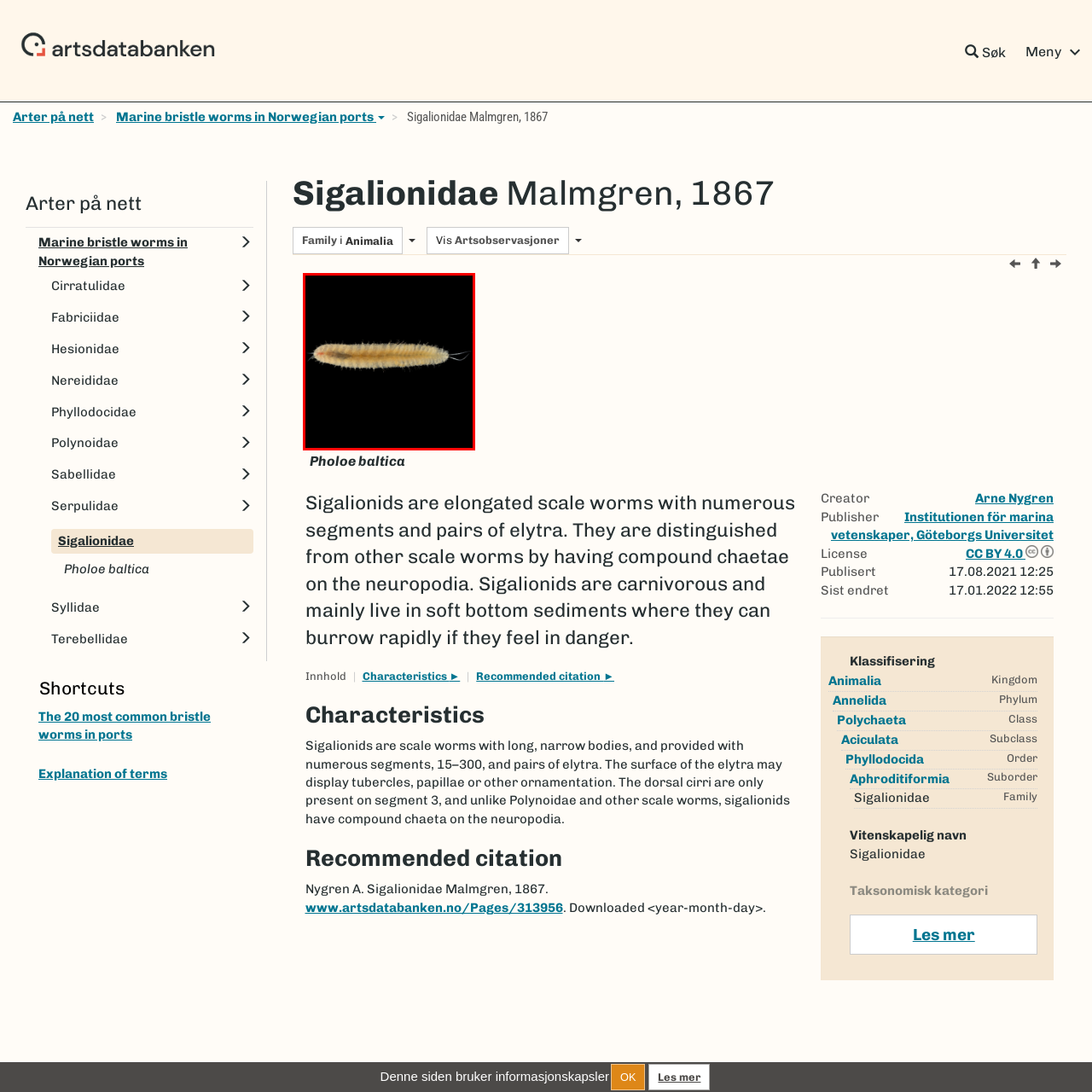Review the image segment marked with the grey border and deliver a thorough answer to the following question, based on the visual information provided: 
What is the primary habitat of Pholoe baltica?

According to the caption, Sigalionidae members, including Pholoe baltica, 'primarily inhabit soft bottom sediments in marine environments', which suggests that they live in areas with soft sediment at the bottom of the ocean.